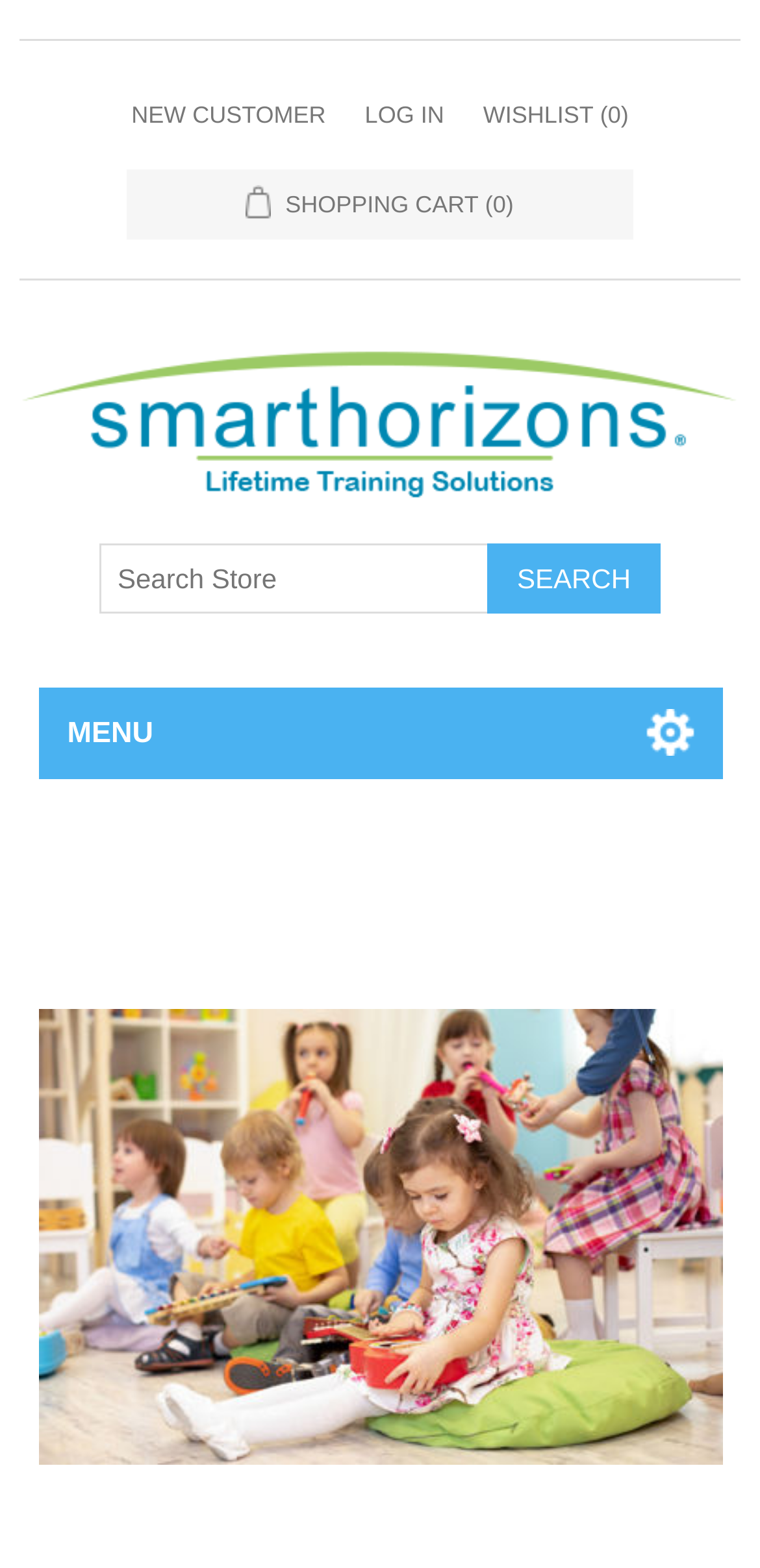Specify the bounding box coordinates (top-left x, top-left y, bottom-right x, bottom-right y) of the UI element in the screenshot that matches this description: aria-label="Search Store" name="q" placeholder="Search Store"

[0.132, 0.346, 0.644, 0.391]